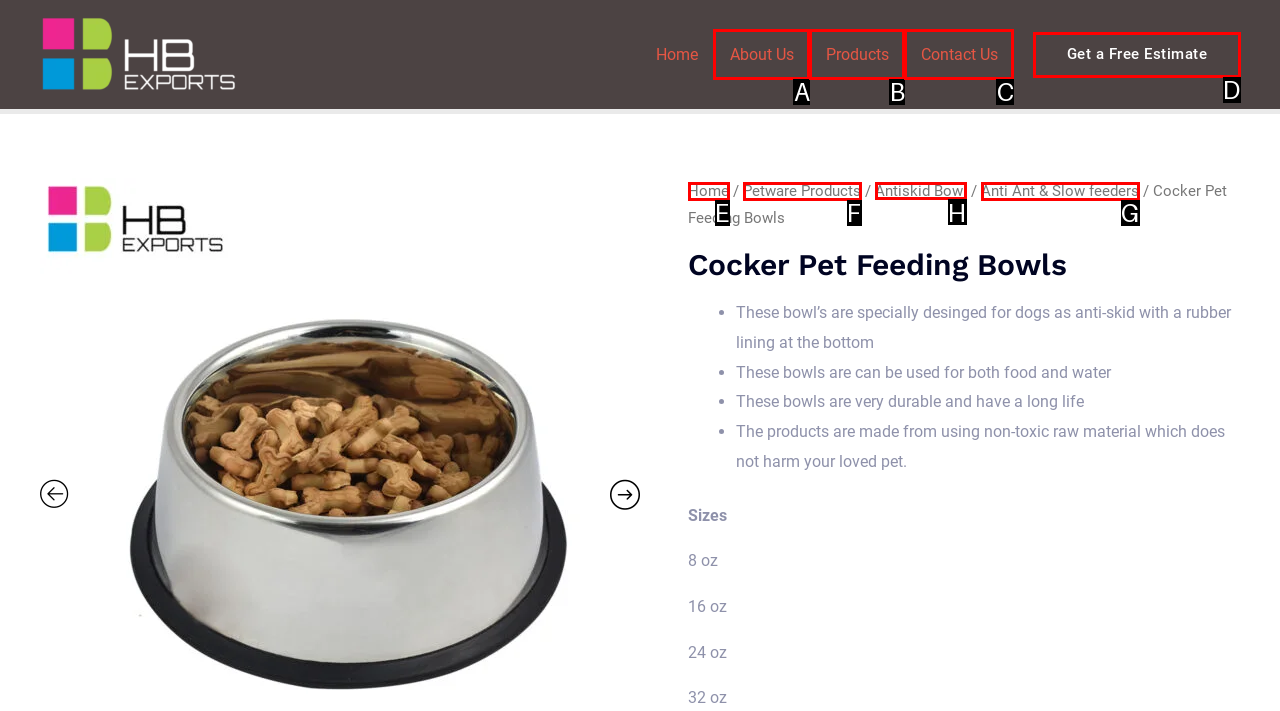Specify the letter of the UI element that should be clicked to achieve the following: Click on the 'Antiskid Bowl' link
Provide the corresponding letter from the choices given.

H